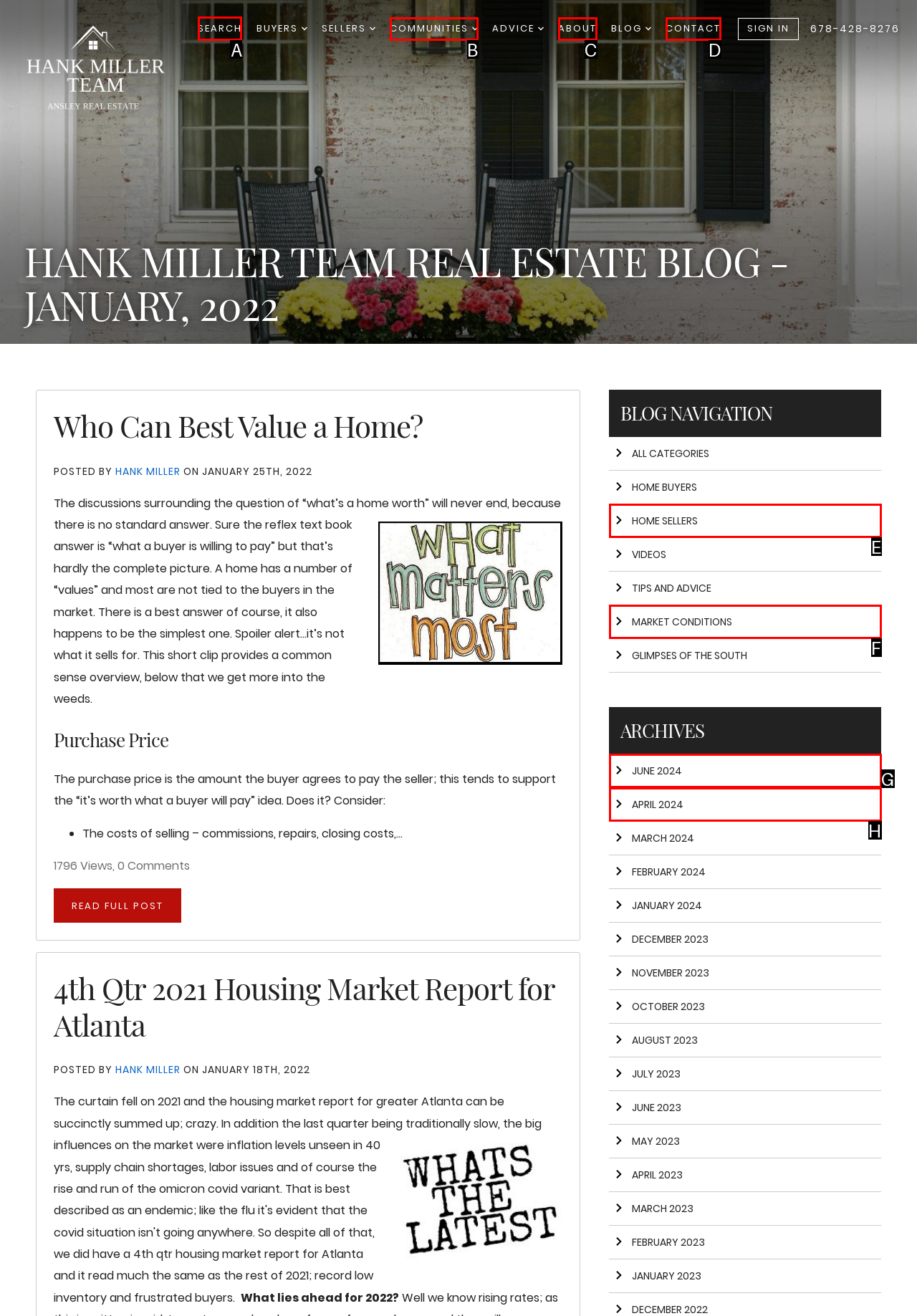Pick the right letter to click to achieve the task: Search
Answer with the letter of the correct option directly.

A